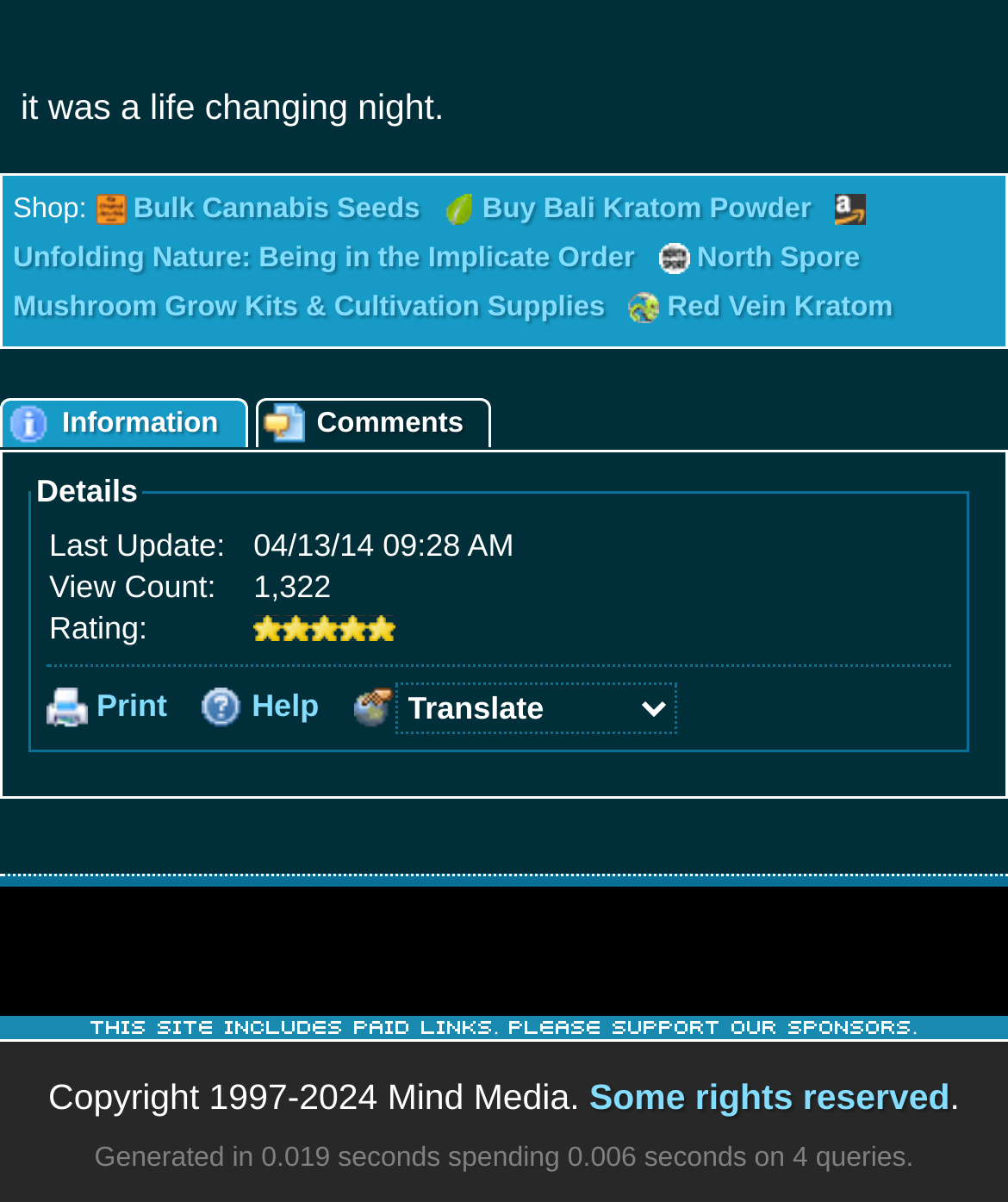Please indicate the bounding box coordinates of the element's region to be clicked to achieve the instruction: "Visit the Cambodia Itinerary page". Provide the coordinates as four float numbers between 0 and 1, i.e., [left, top, right, bottom].

None